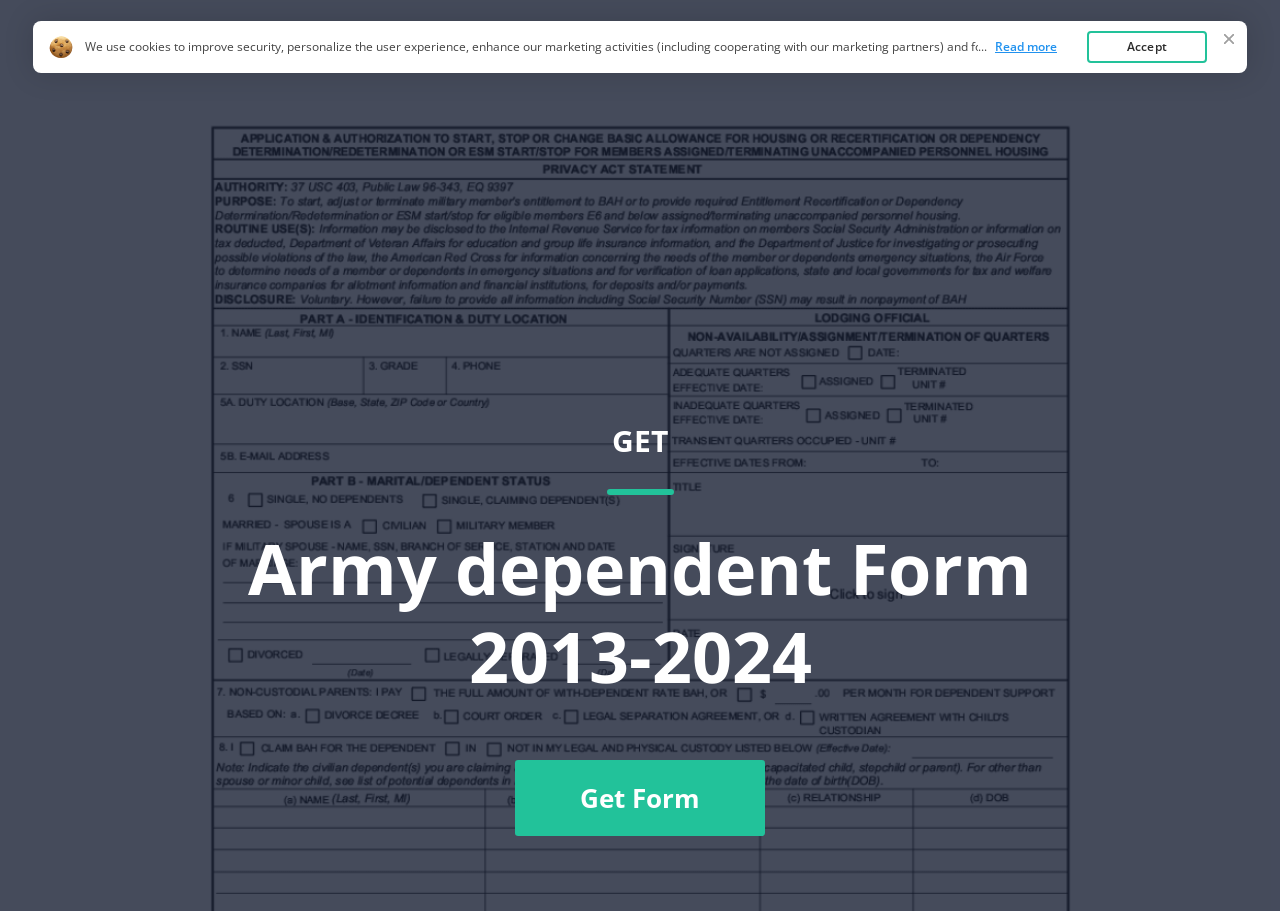Can you extract the primary headline text from the webpage?

Army dependent Form 2013-2024